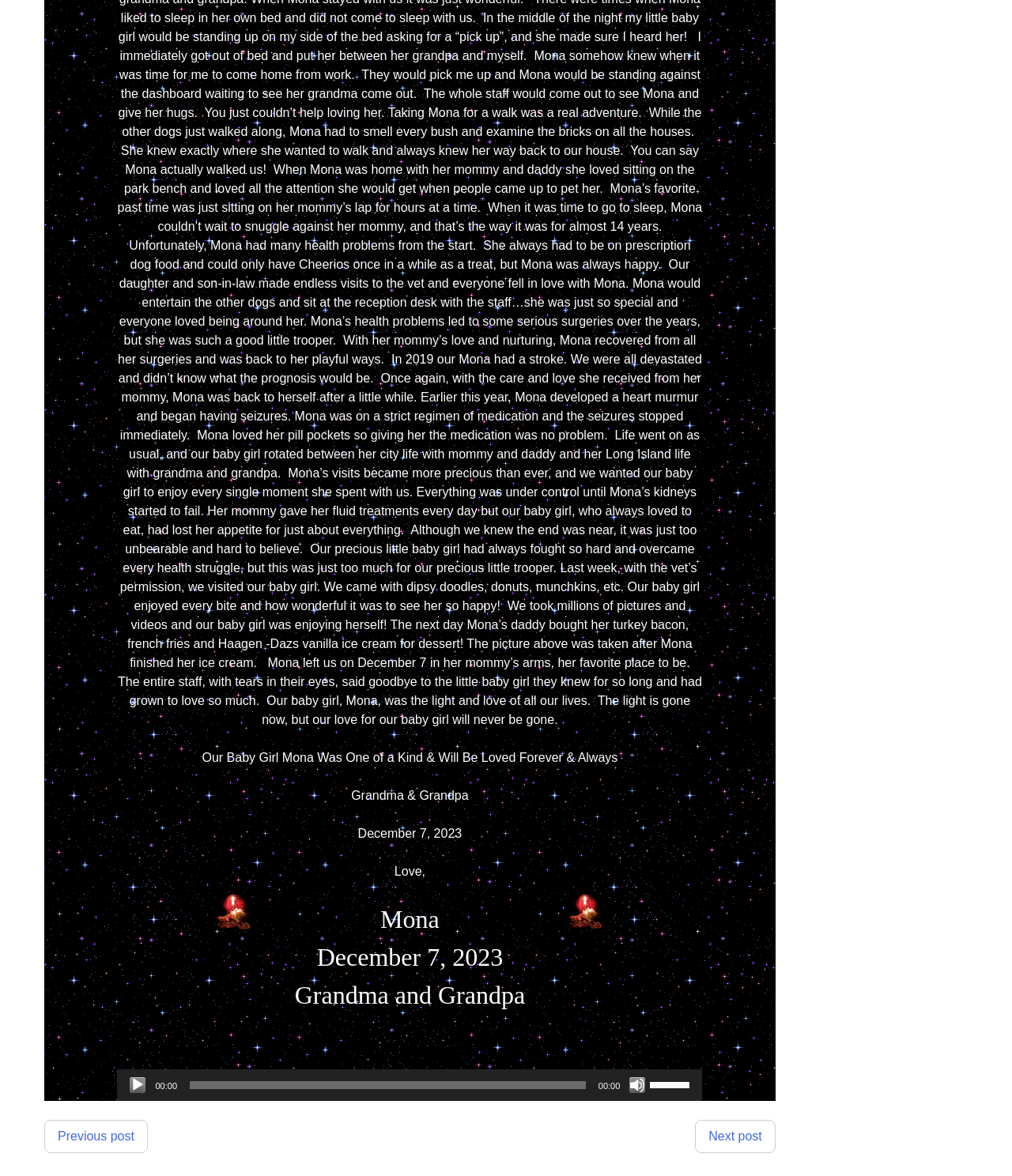Identify the bounding box coordinates for the UI element described as follows: 00:00. Use the format (top-left x, top-left y, bottom-right x, bottom-right y) and ensure all values are floating point numbers between 0 and 1.

[0.188, 0.919, 0.579, 0.926]